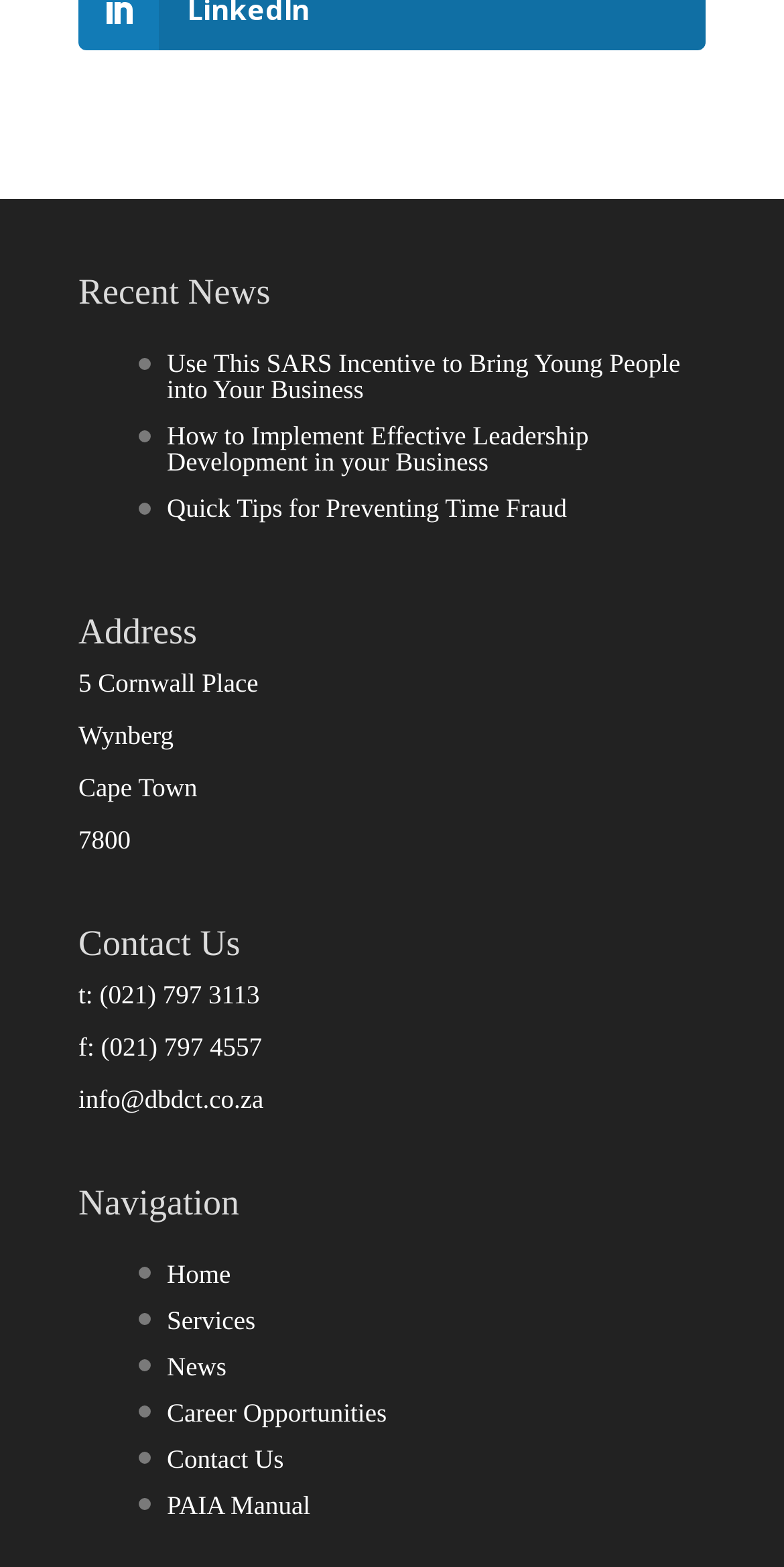Find the bounding box coordinates of the UI element according to this description: "Home".

[0.213, 0.803, 0.294, 0.822]